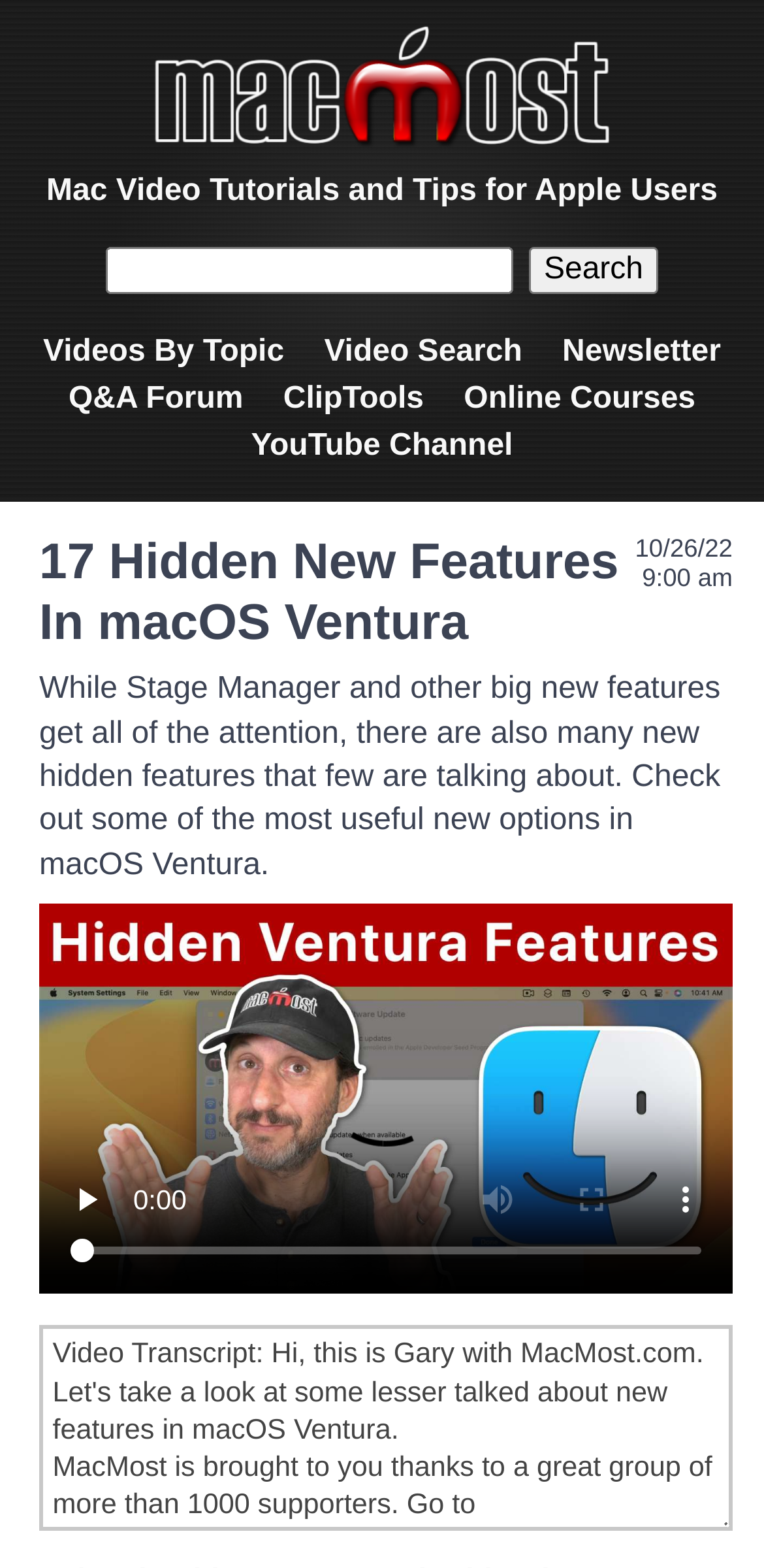Please provide the bounding box coordinates in the format (top-left x, top-left y, bottom-right x, bottom-right y). Remember, all values are floating point numbers between 0 and 1. What is the bounding box coordinate of the region described as: alt="MacMost"

[0.192, 0.084, 0.808, 0.105]